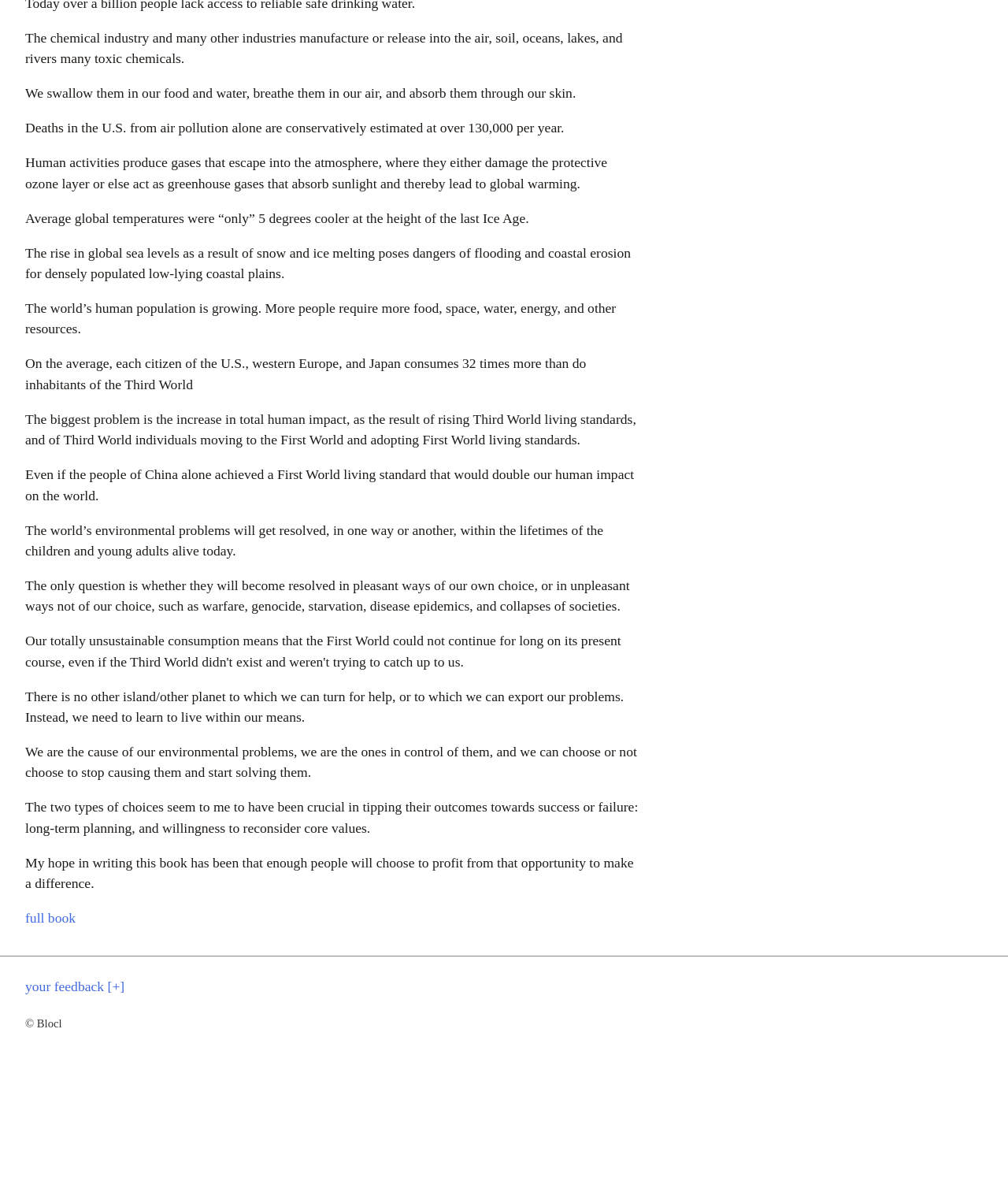Provide the bounding box coordinates of the UI element that matches the description: "your feedback [+]".

[0.025, 0.818, 0.124, 0.831]